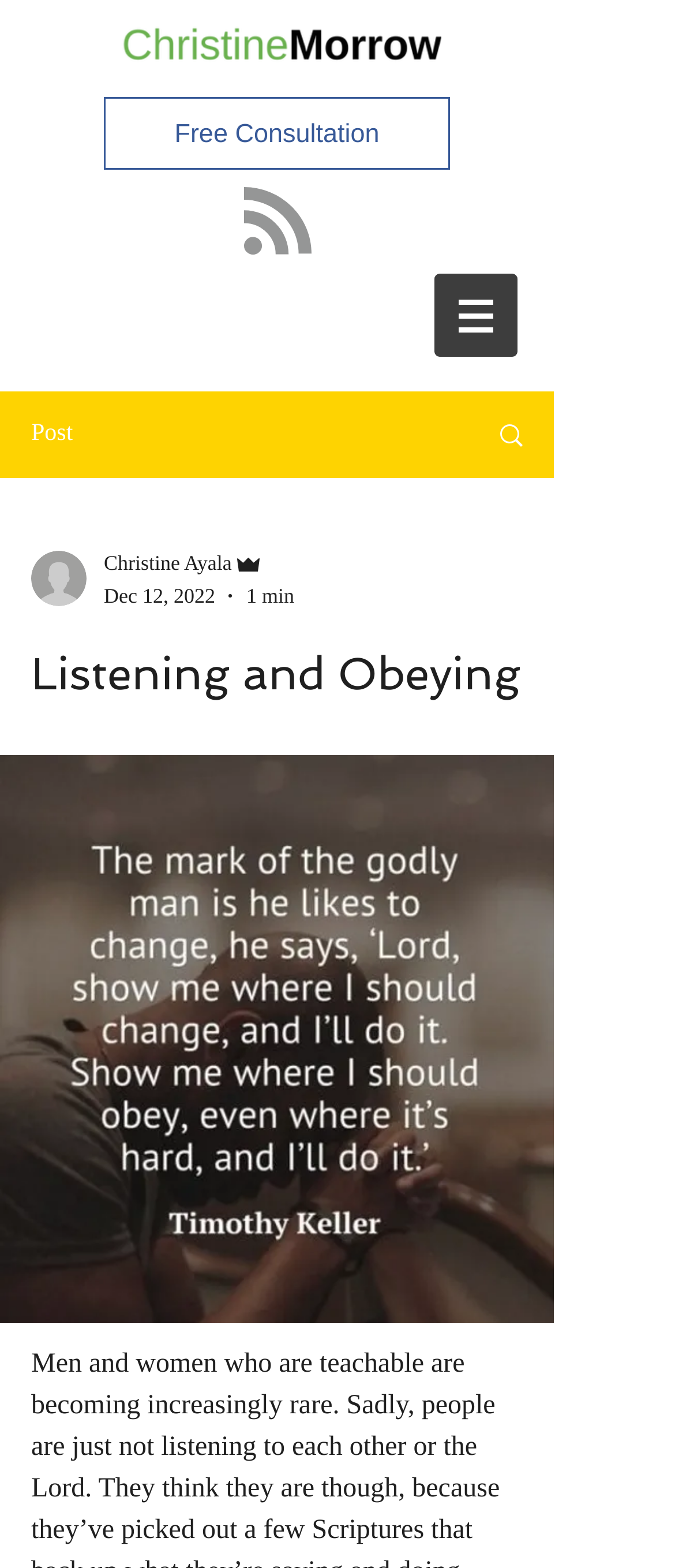Generate a thorough caption detailing the webpage content.

The webpage appears to be a blog post or article page, with a focus on the topic of "Listening and Obeying". At the top of the page, there is a navigation menu labeled "Site" with a dropdown button, accompanied by a small image. Below this, there is a logo image, "CA Logo_edited.png", which takes up a significant portion of the top section of the page.

To the right of the logo, there is a link to a "Free Consultation" and another link with an image. Below these links, there is a section with a heading "Post" and a link with an image, which appears to be a social media sharing button. 

On the left side of the page, there is a writer's picture and a brief description of the author, Christine Ayala, with her role as "Admin" and the date of the post, "Dec 12, 2022". The post's reading time, "1 min", is also displayed.

The main content of the page is headed by a large heading "Listening and Obeying", which spans almost the entire width of the page. Below this heading, there is a large block of text, which is not explicitly described in the accessibility tree, but based on the meta description, it appears to be a discussion about the importance of listening and obeying.

At the very bottom of the page, there is a button with an unclear purpose, but it may be related to the main content of the page. Overall, the page has a simple layout with a focus on the main article content.